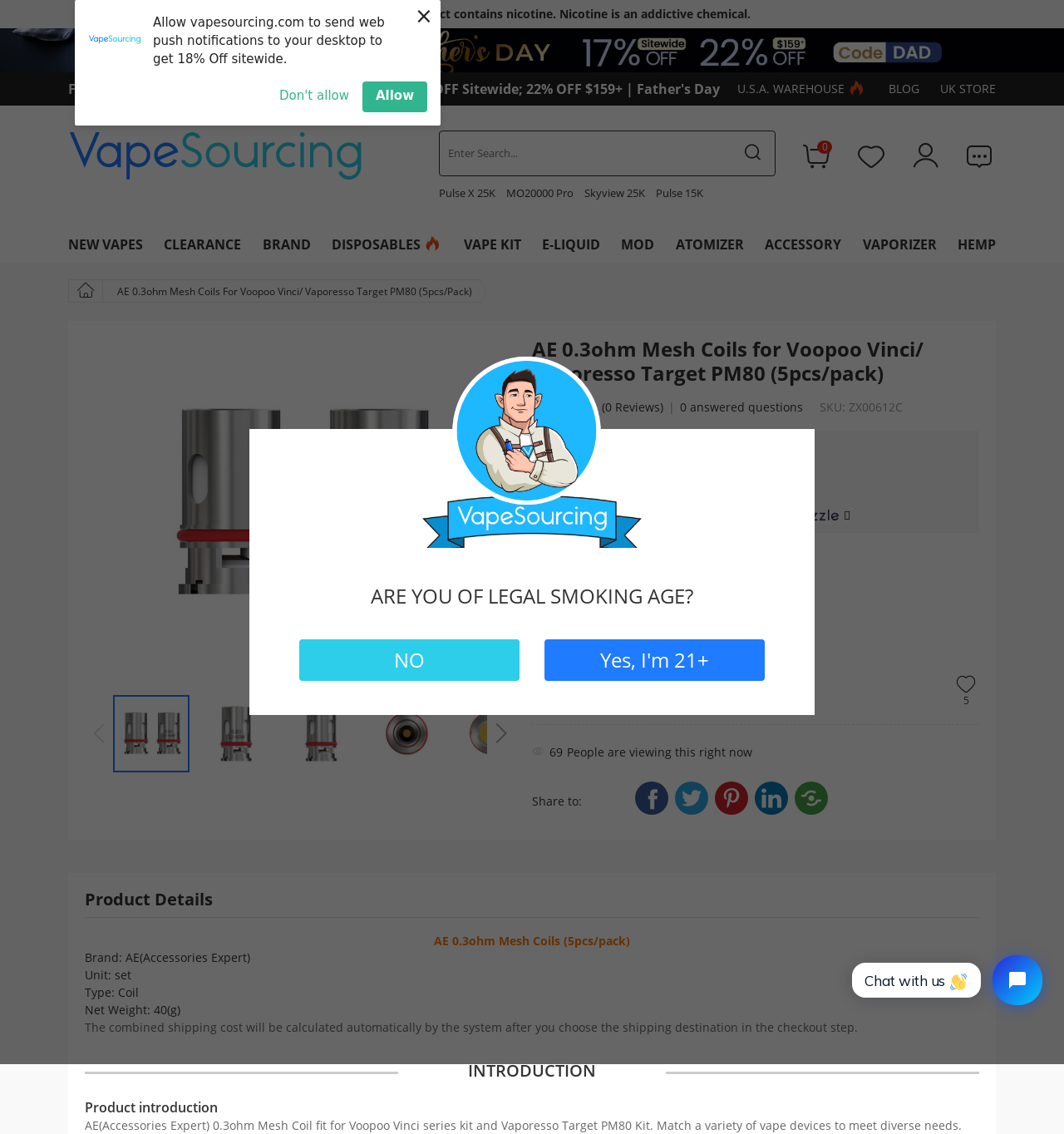Kindly determine the bounding box coordinates of the area that needs to be clicked to fulfill this instruction: "Click the 'Allow' button to receive web push notifications".

[0.341, 0.072, 0.402, 0.099]